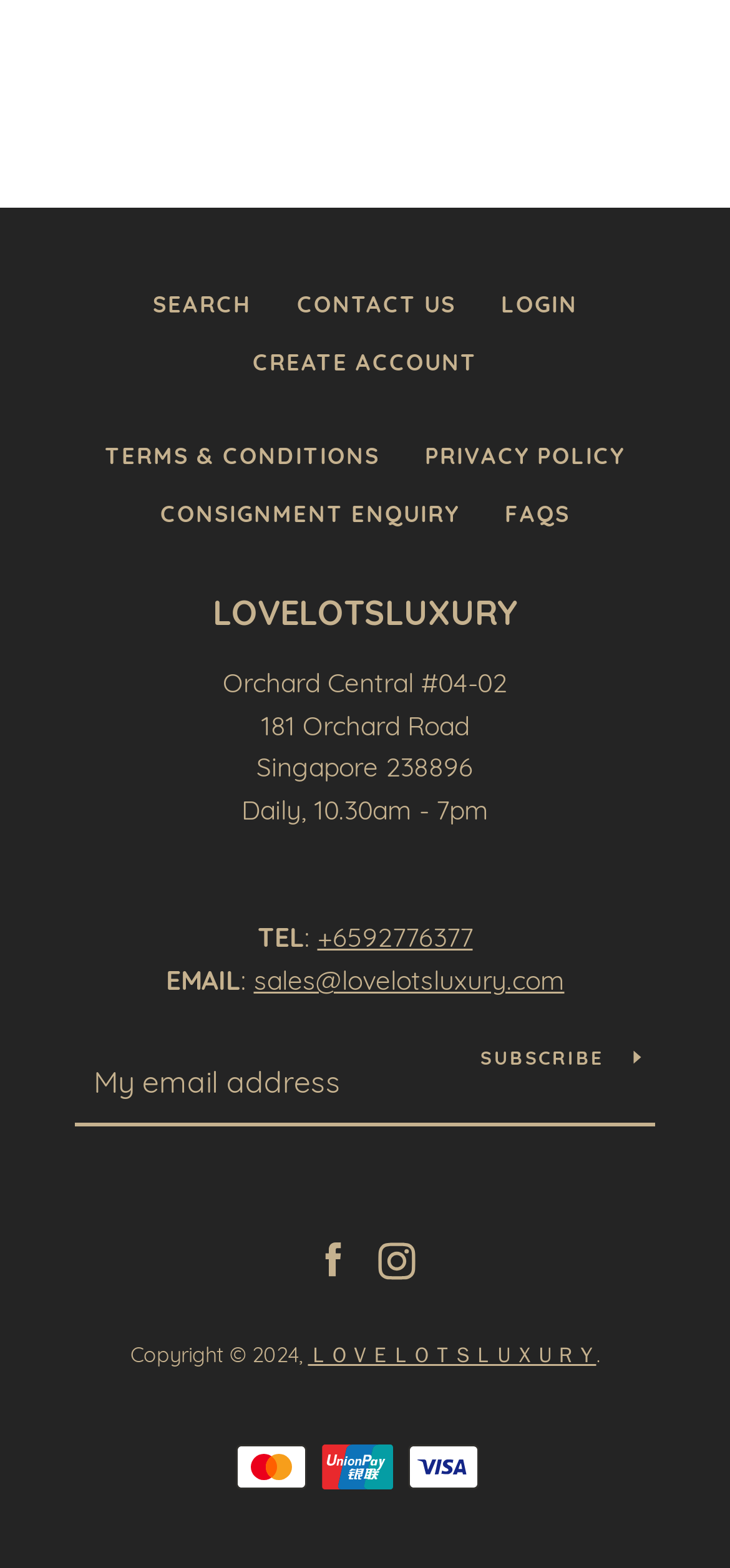Please identify the bounding box coordinates of the region to click in order to complete the task: "Contact us". The coordinates must be four float numbers between 0 and 1, specified as [left, top, right, bottom].

[0.406, 0.185, 0.624, 0.203]